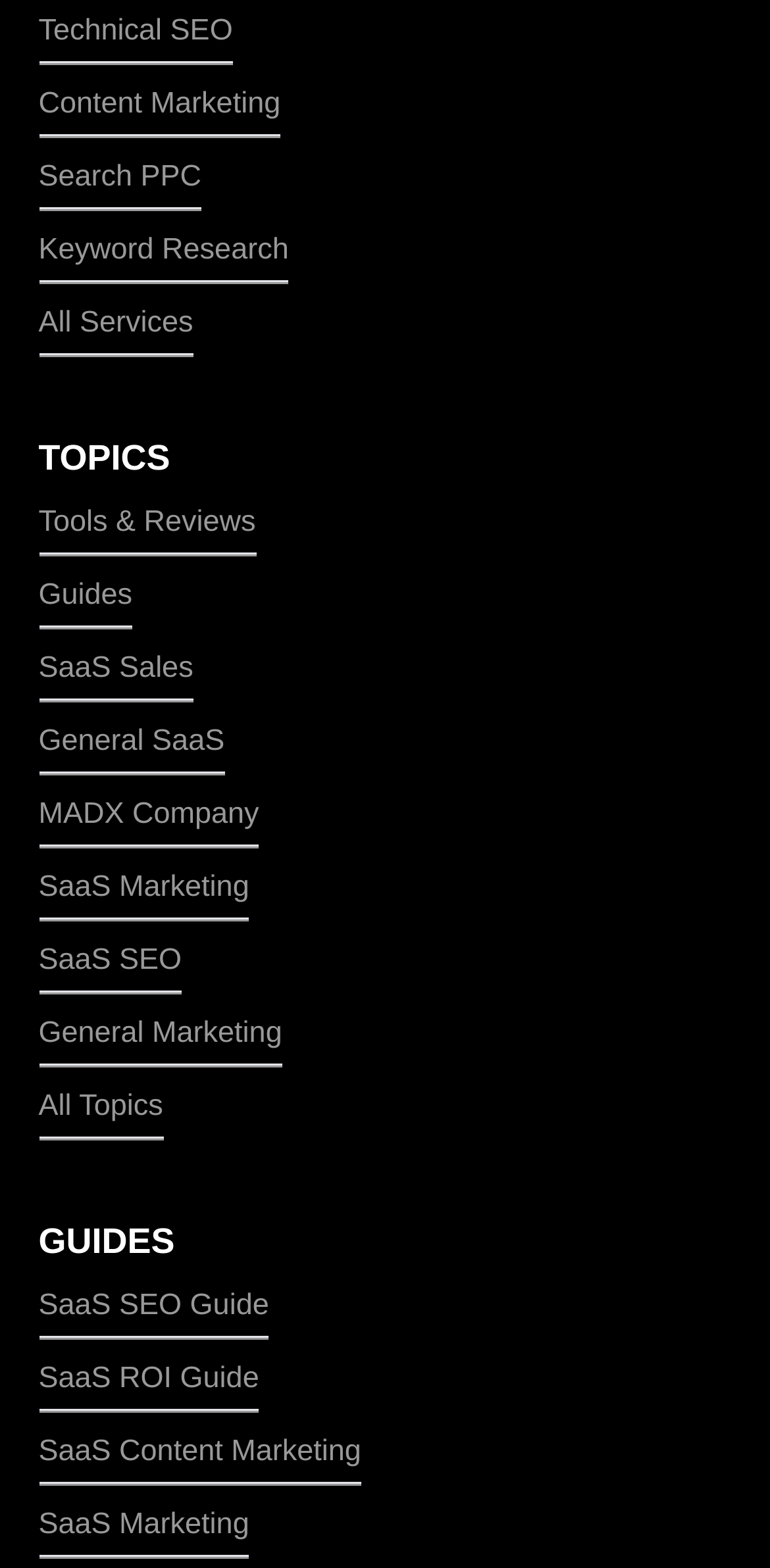Please mark the bounding box coordinates of the area that should be clicked to carry out the instruction: "Click on Technical SEO".

[0.05, 0.006, 0.95, 0.04]